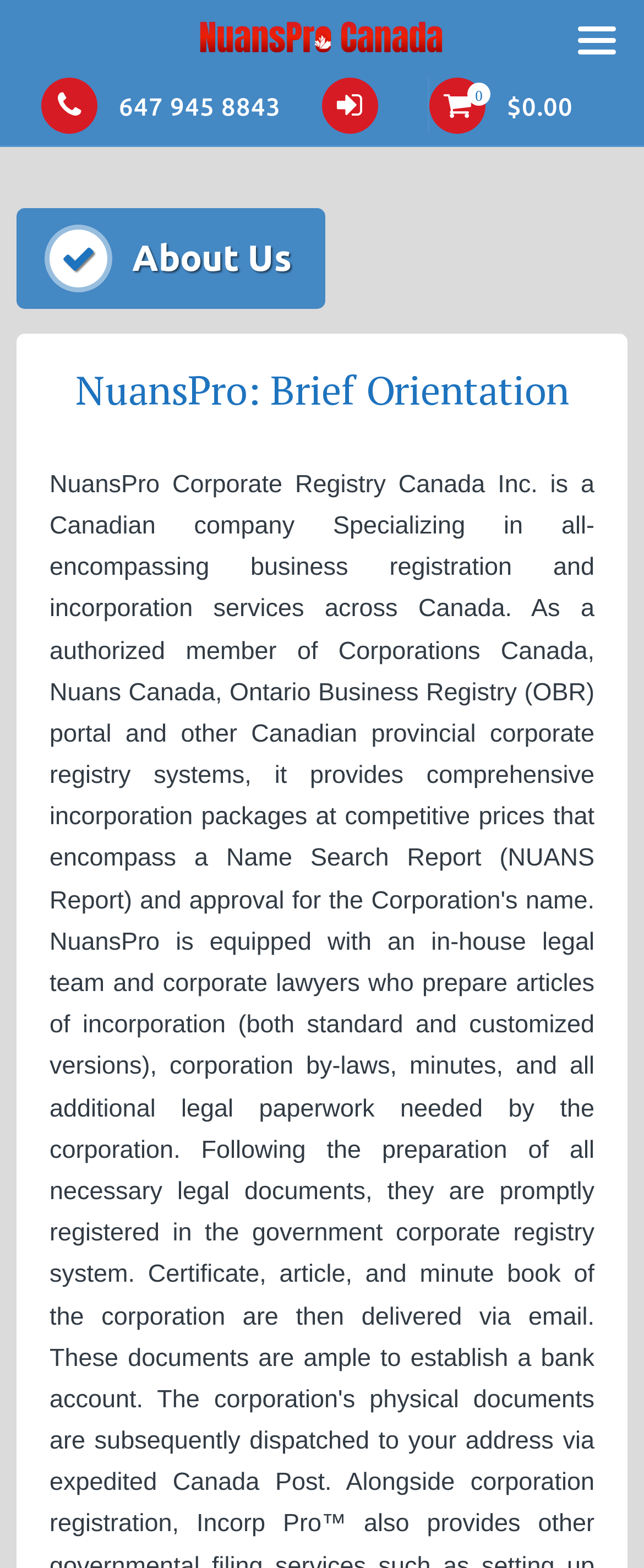What is the phone number?
Please give a detailed and elaborate answer to the question.

I found the phone number by looking at the link element with the OCR text ' 647 945 8843' which is located at the top of the page.